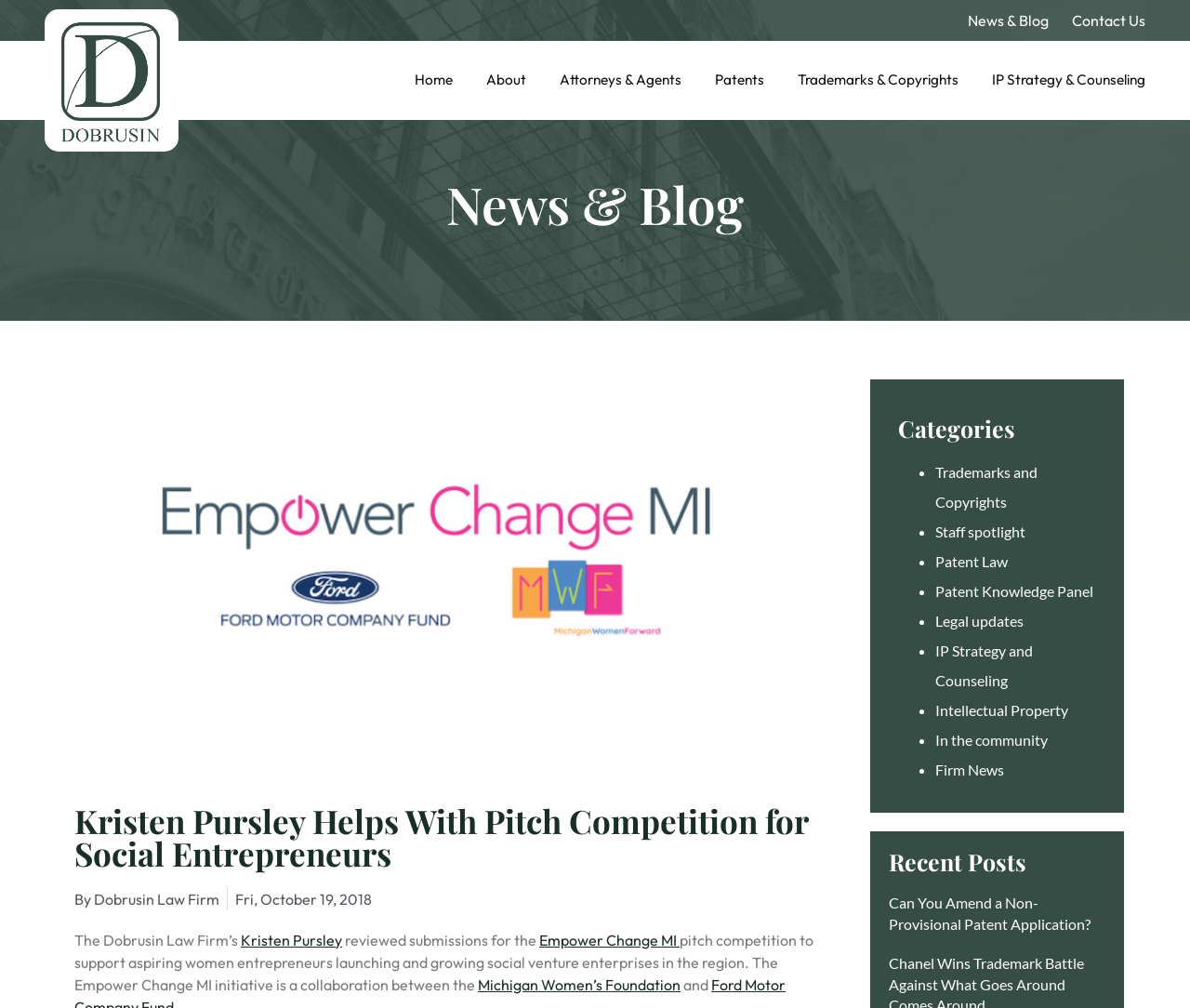Summarize the webpage with a detailed and informative caption.

The webpage is about the Dobrusin Law Firm, specifically featuring an article about Kristen Pursley's involvement in the Empower Change MI pitch competition. At the top of the page, there are several links to different sections of the website, including "News & Blog", "Contact Us", and "Home". The law firm's logo is also displayed at the top left corner.

Below the top navigation bar, there is a heading that reads "News & Blog", followed by the title of the article "Kristen Pursley Helps With Pitch Competition for Social Entrepreneurs". The article is written by Dobrusin Law Firm and dated October 19, 2018.

The article itself describes Kristen Pursley's role in reviewing submissions for the Empower Change MI pitch competition, which aims to support women entrepreneurs launching and growing social venture enterprises in the region. The initiative is a collaboration between the Michigan Women’s Foundation and other organizations.

On the right side of the page, there is a section titled "Categories" with a list of links to different categories, including "Trademarks and Copyrights", "Staff spotlight", "Patent Law", and others.

Further down the page, there is a section titled "Recent Posts" with a list of article titles, including "Can You Amend a Non-Provisional Patent Application?".